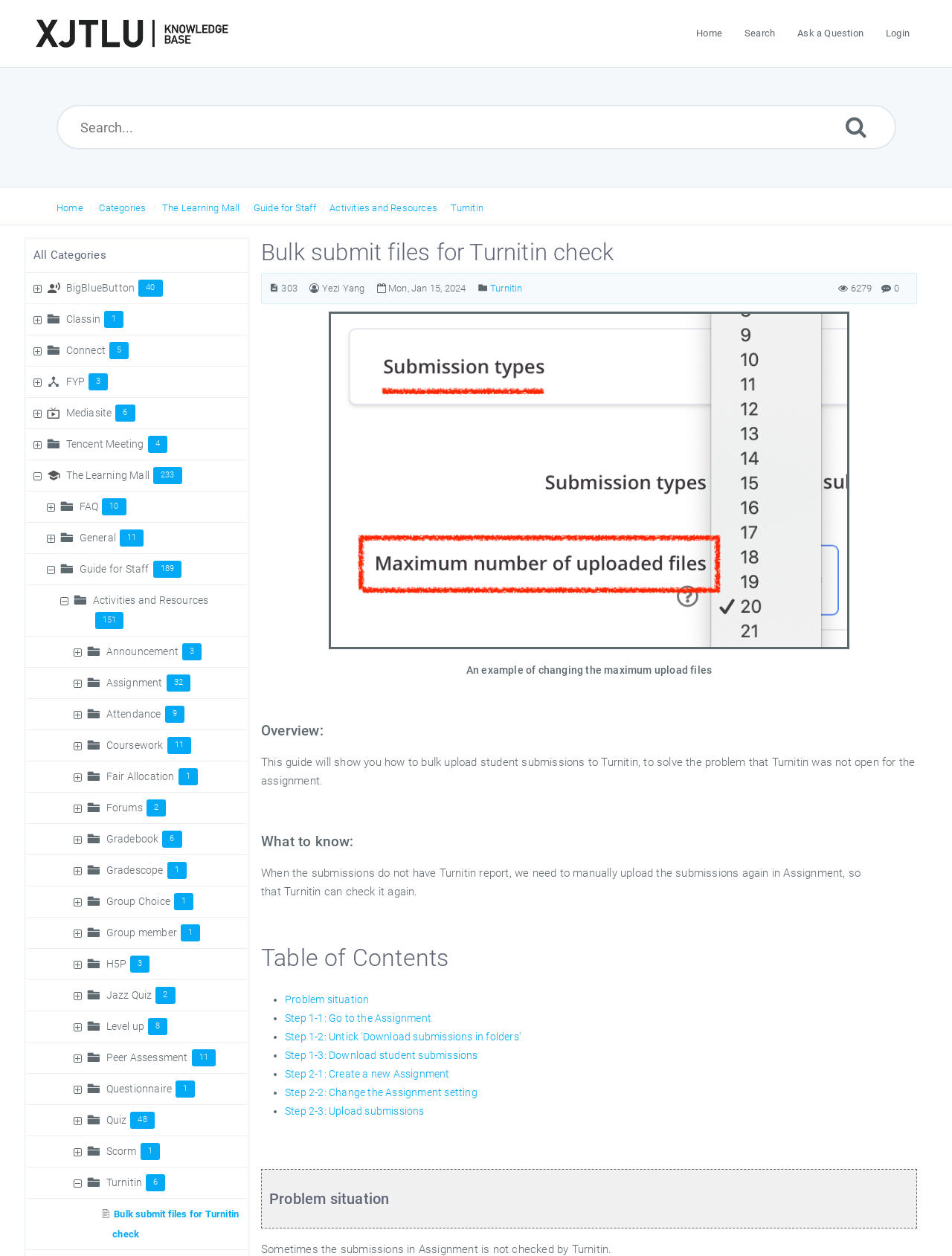Please determine the bounding box coordinates of the element to click on in order to accomplish the following task: "Click the 'Logo' link". Ensure the coordinates are four float numbers ranging from 0 to 1, i.e., [left, top, right, bottom].

[0.037, 0.012, 0.24, 0.041]